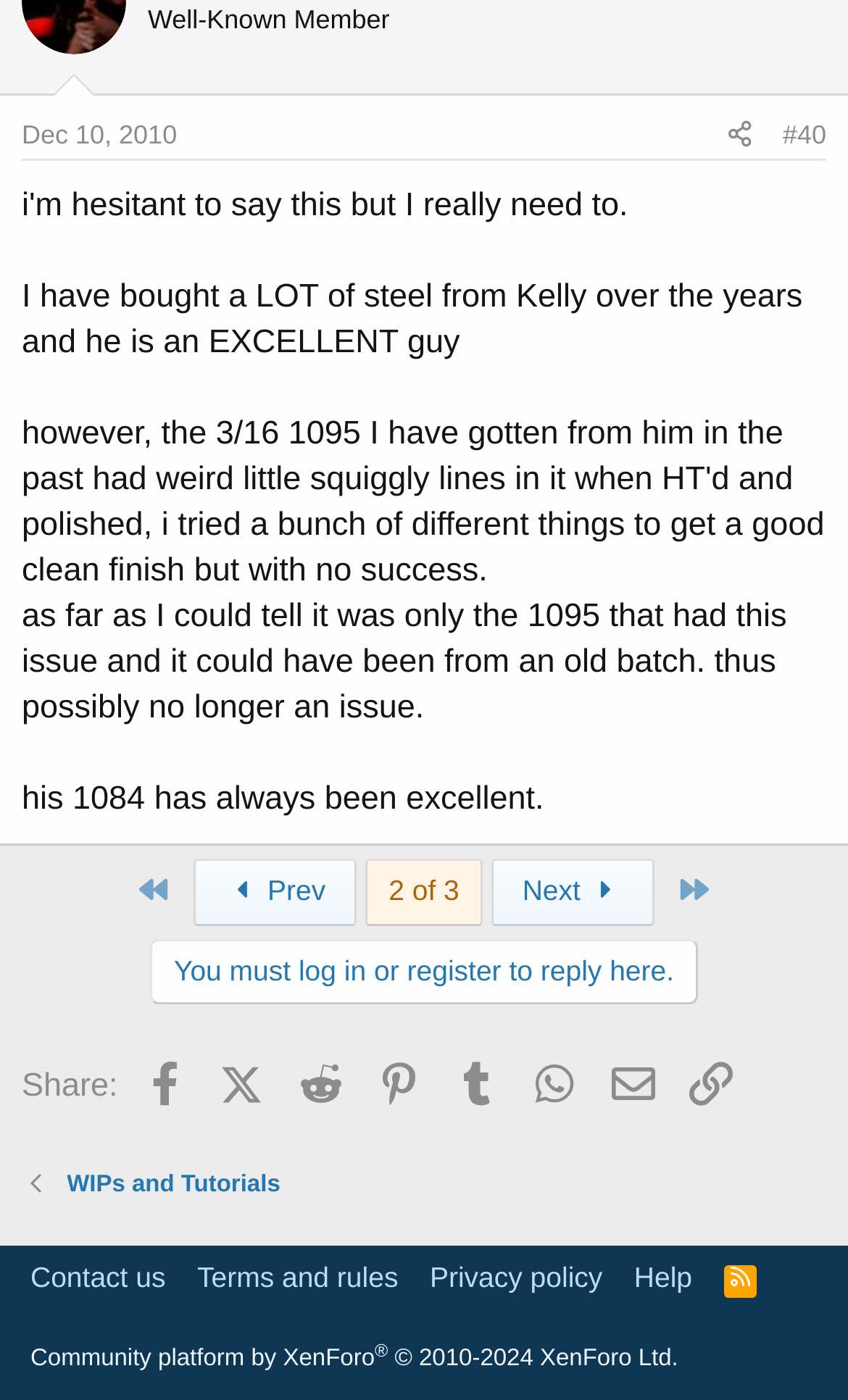Show the bounding box coordinates for the element that needs to be clicked to execute the following instruction: "Contact us". Provide the coordinates in the form of four float numbers between 0 and 1, i.e., [left, top, right, bottom].

[0.026, 0.898, 0.206, 0.927]